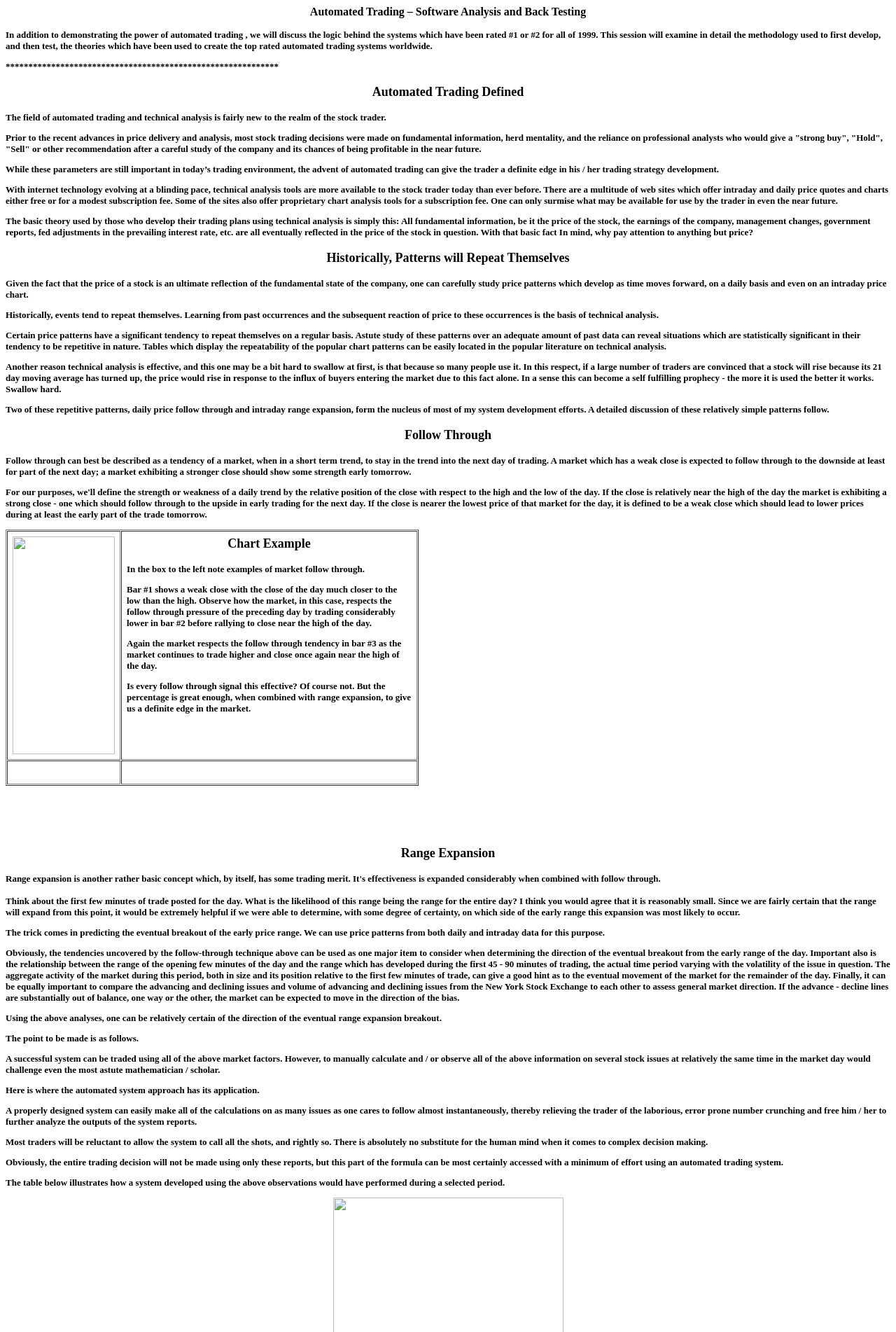What is range expansion in trading?
Using the image provided, answer with just one word or phrase.

Increase in price range